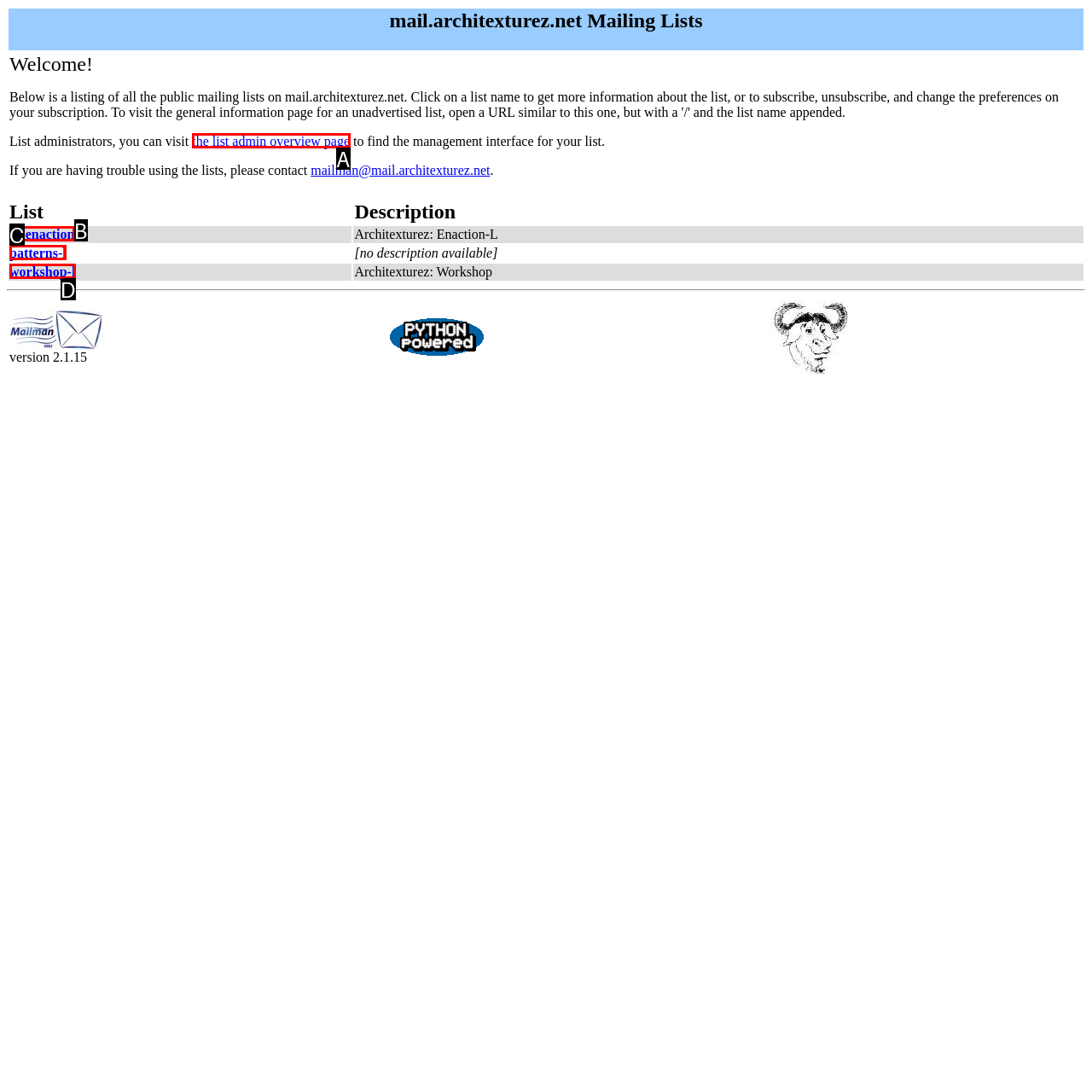Tell me the letter of the option that corresponds to the description: the list admin overview page
Answer using the letter from the given choices directly.

A